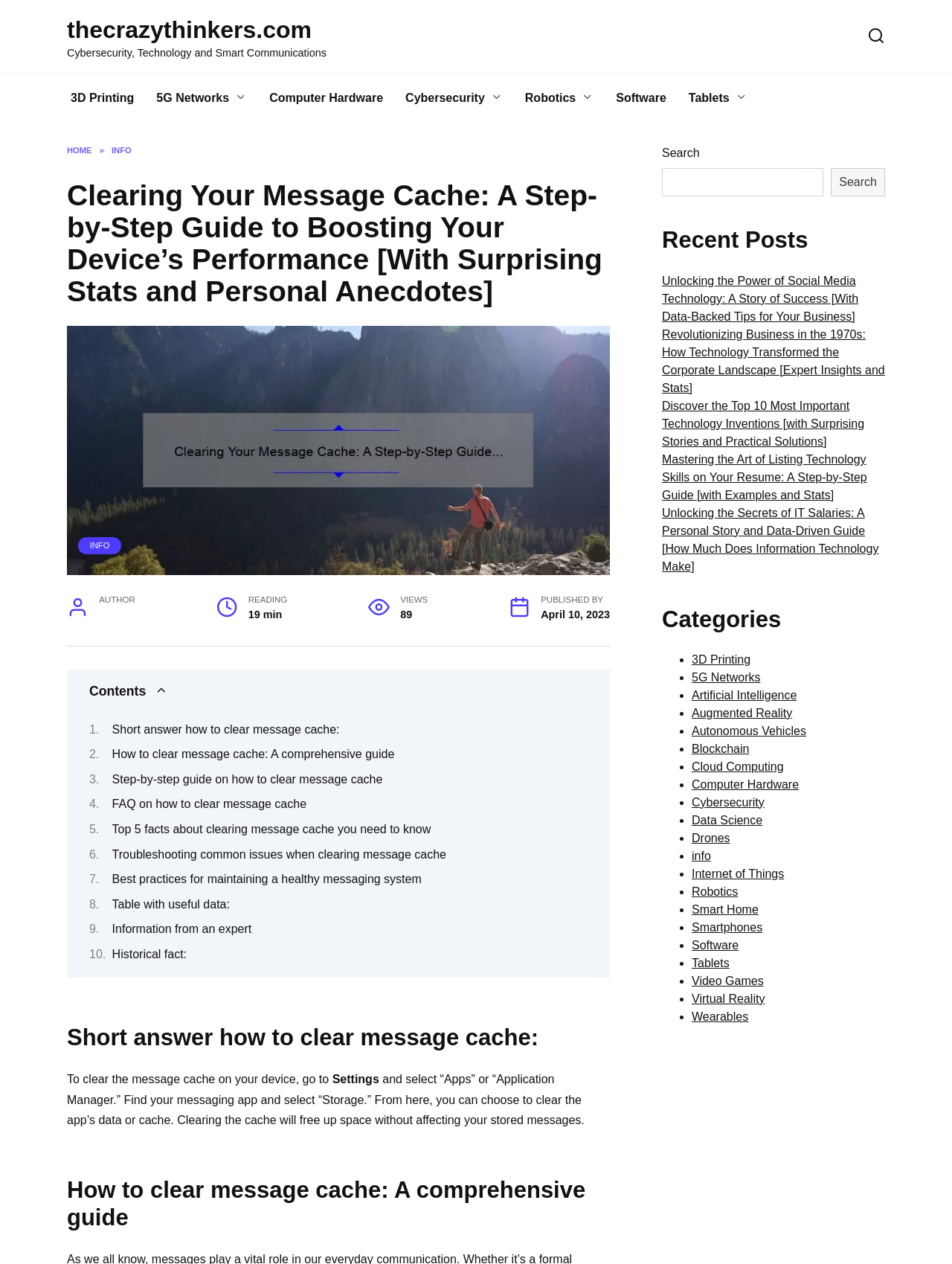Find the bounding box coordinates of the clickable element required to execute the following instruction: "Click on the category '3D Printing'". Provide the coordinates as four float numbers between 0 and 1, i.e., [left, top, right, bottom].

[0.727, 0.517, 0.788, 0.527]